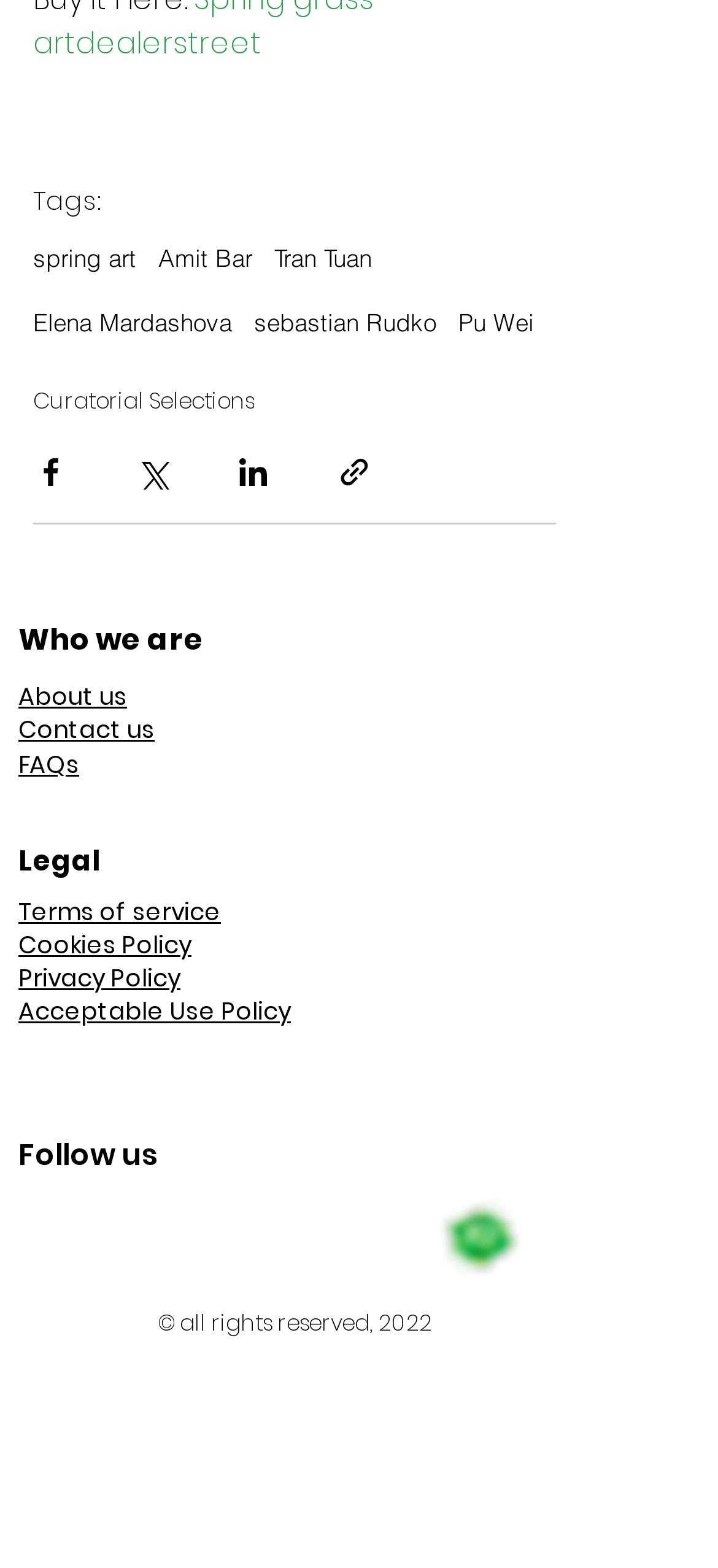Pinpoint the bounding box coordinates of the element you need to click to execute the following instruction: "Click on the 'spring art' tag". The bounding box should be represented by four float numbers between 0 and 1, in the format [left, top, right, bottom].

[0.046, 0.155, 0.19, 0.174]